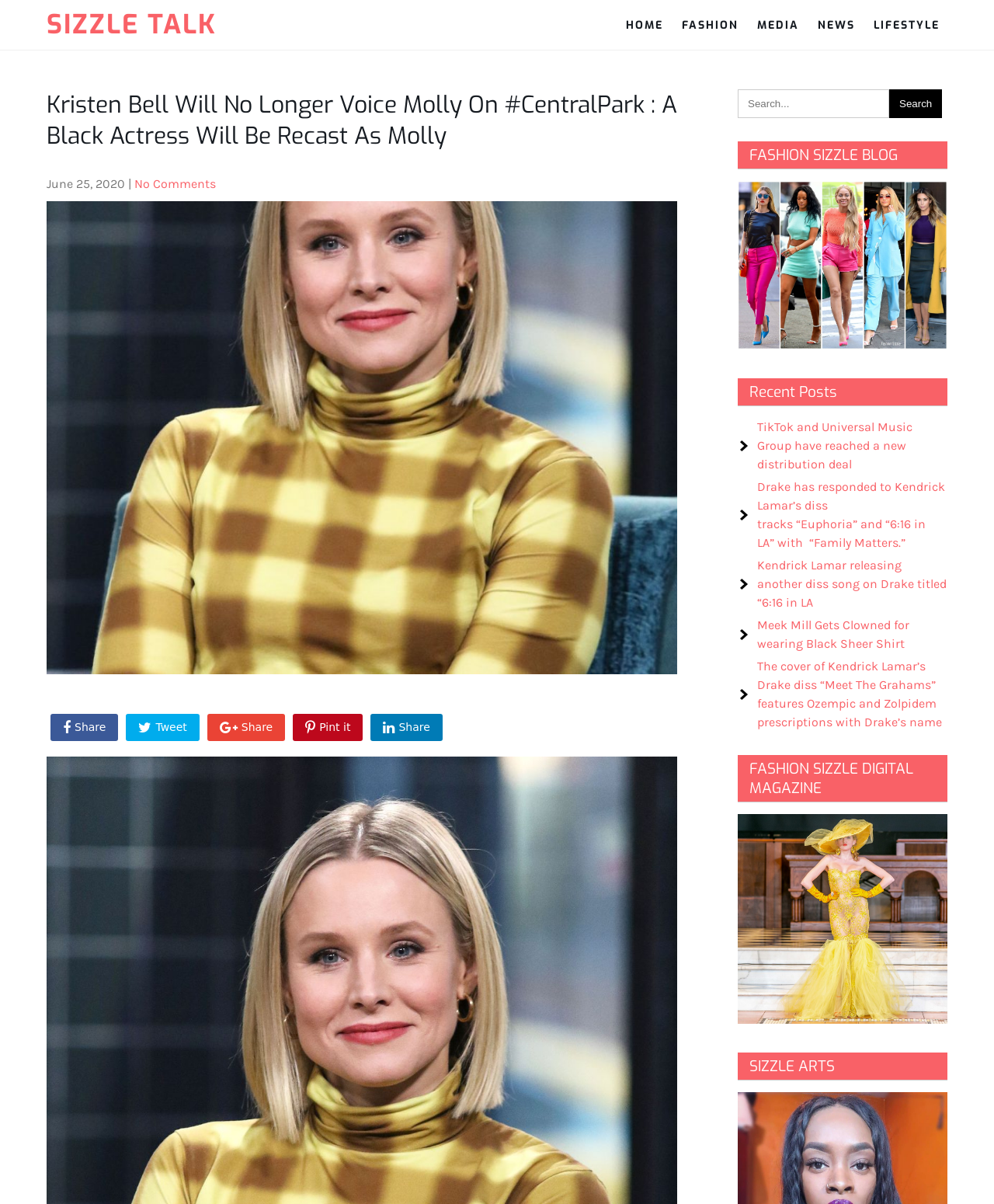Respond with a single word or phrase to the following question: What is the topic of the main article?

Kristen Bell and Central Park